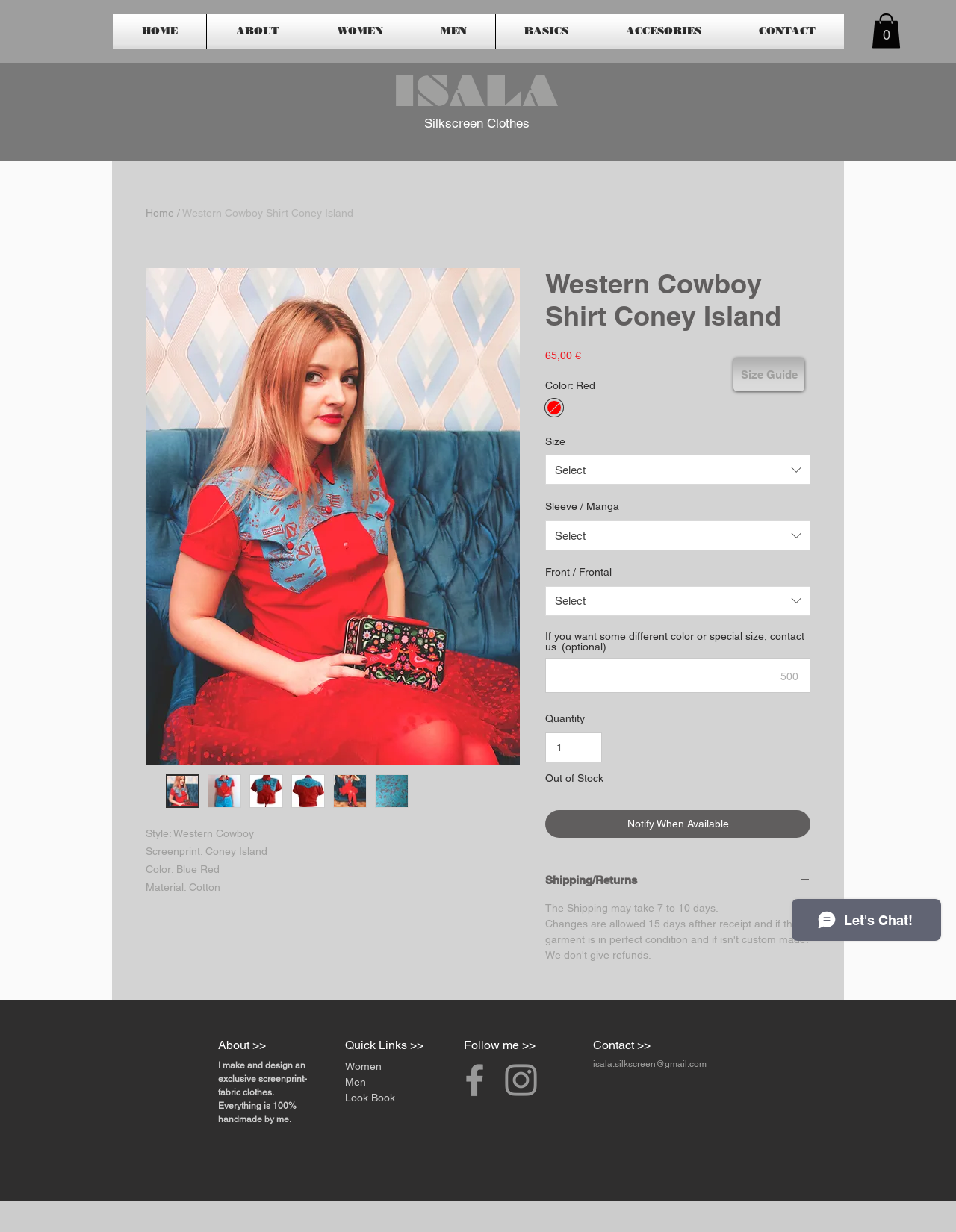Give a concise answer of one word or phrase to the question: 
What is the type of shirt being sold?

Western Cowboy Shirt